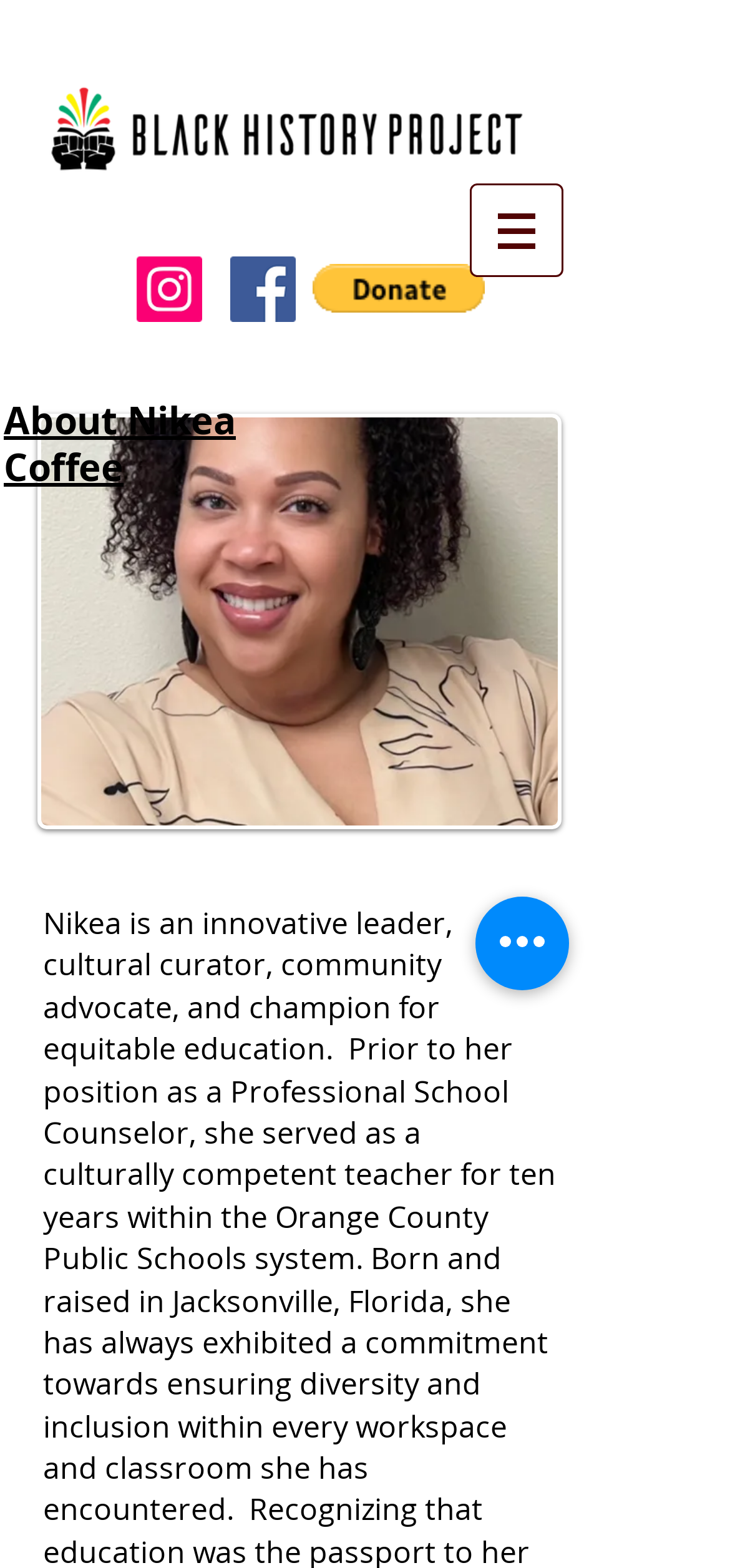What is the logo of BHP? Examine the screenshot and reply using just one word or a brief phrase.

BHP_logo.png